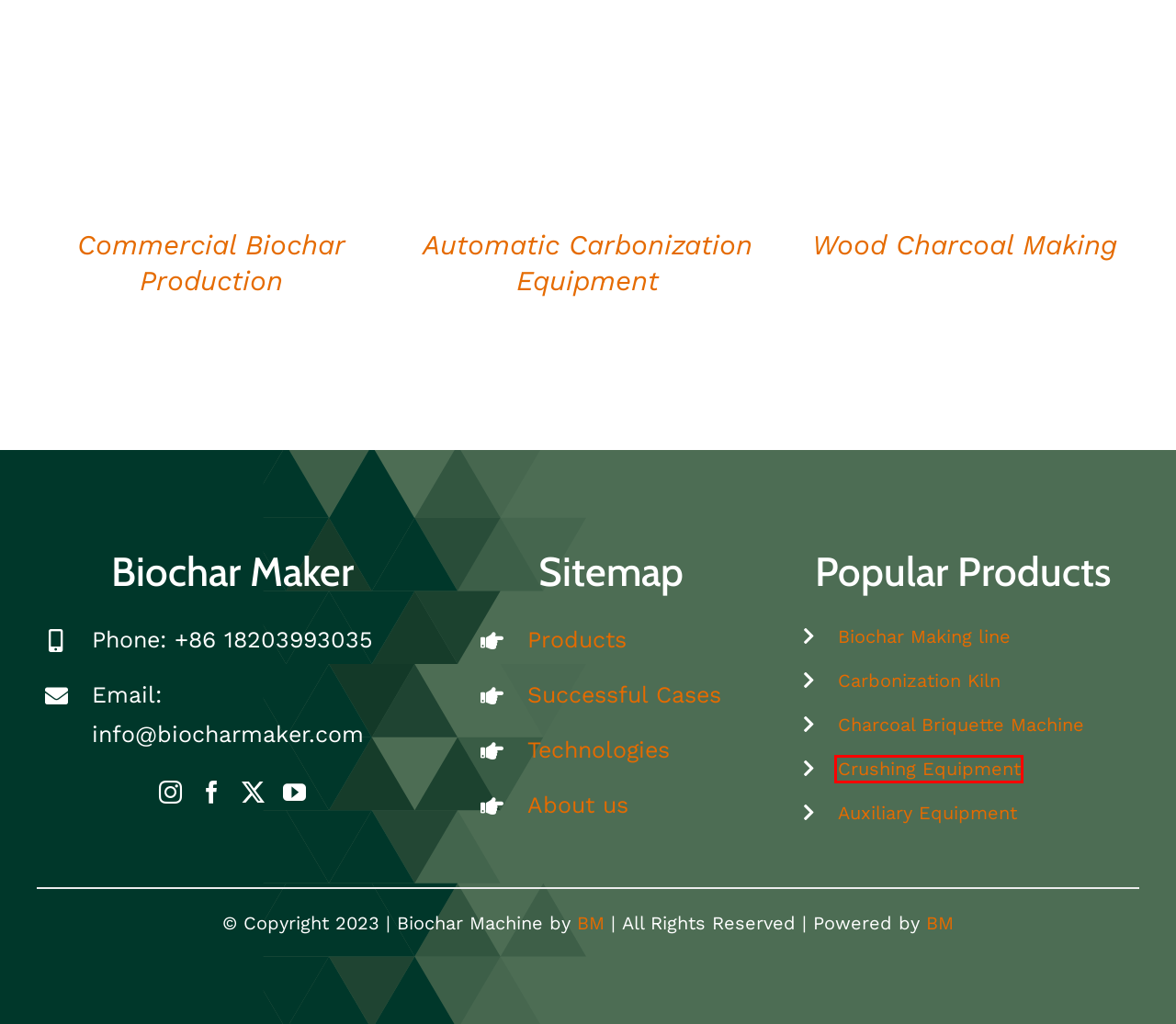Given a webpage screenshot with a red bounding box around a particular element, identify the best description of the new webpage that will appear after clicking on the element inside the red bounding box. Here are the candidates:
A. Continuous Carbonization Furnace | Fast Pyrolysis of Biomass
B. Crusher Archives - Biochar Maker
C. Auxiliary Equipment Archives - Biochar Maker
D. Charcoal Kiln Archives - Biochar Maker
E. Biochar Making Line
F. Products - Biochar Maker
G. Briquettes Machine Archives - Biochar Maker
H. Charcoal Machines | Biochar Maker | Carbonization Solutions

B